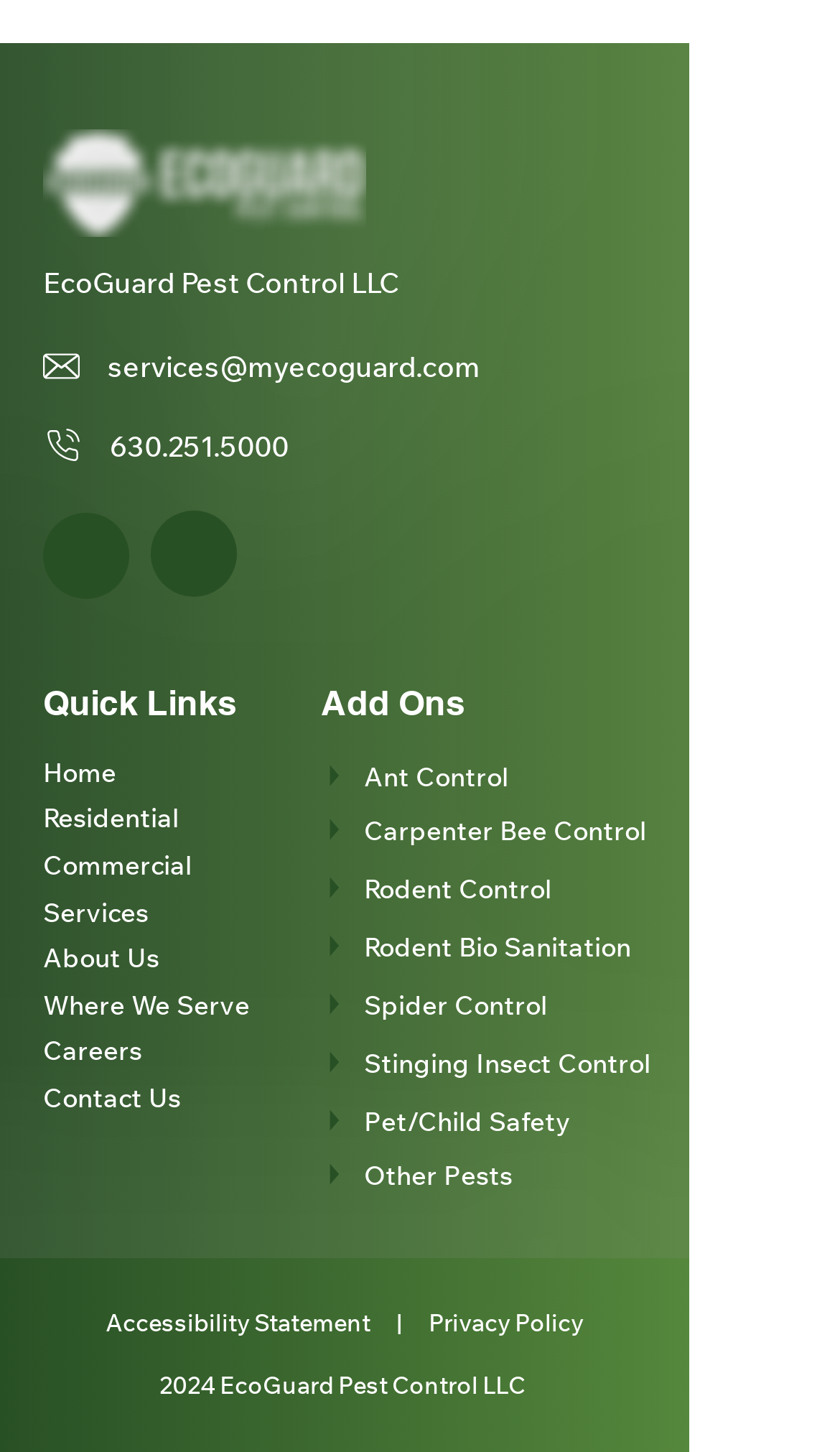What year is the copyright?
Give a comprehensive and detailed explanation for the question.

I found the copyright year by looking at the StaticText element with the text '2024 EcoGuard Pest Control LLC' at coordinates [0.19, 0.943, 0.631, 0.964].